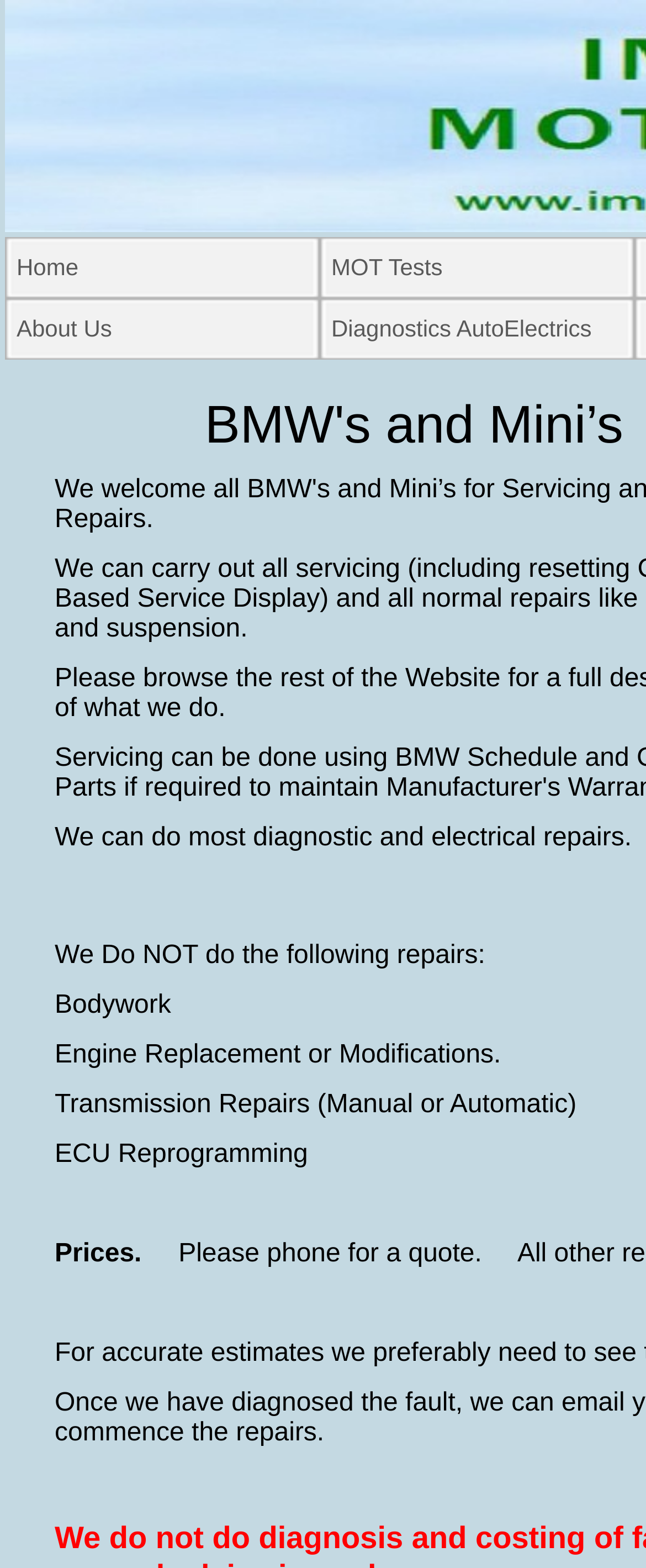Is the 'About Us' button clickable?
Using the image as a reference, answer the question in detail.

The 'About Us' button has a 'disabled: True' property, which suggests that it is not clickable. This means that users cannot click on this button to access the 'About Us' page.